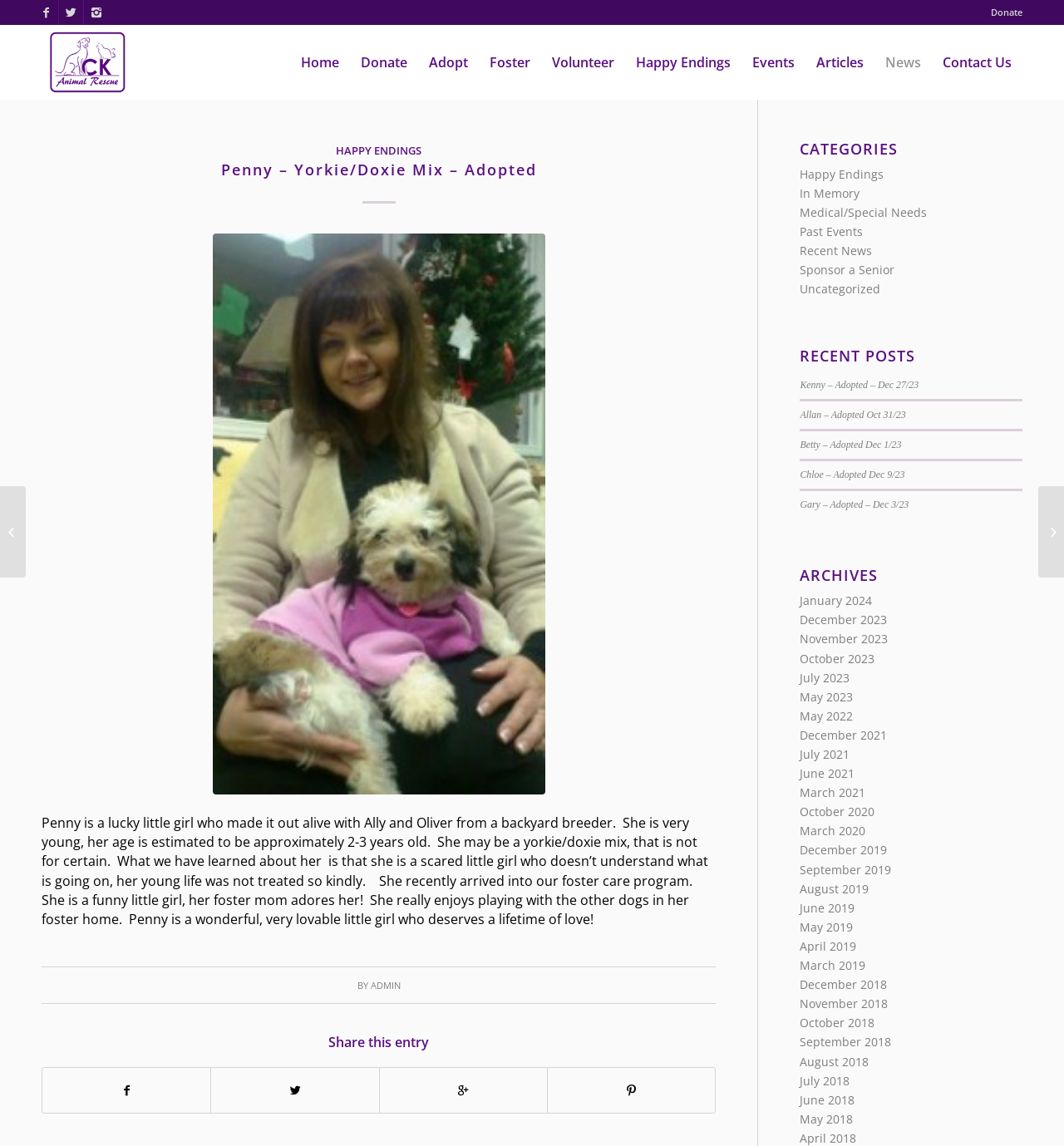Using the element description: "Share on Twitter", determine the bounding box coordinates. The coordinates should be in the format [left, top, right, bottom], with values between 0 and 1.

[0.199, 0.932, 0.356, 0.971]